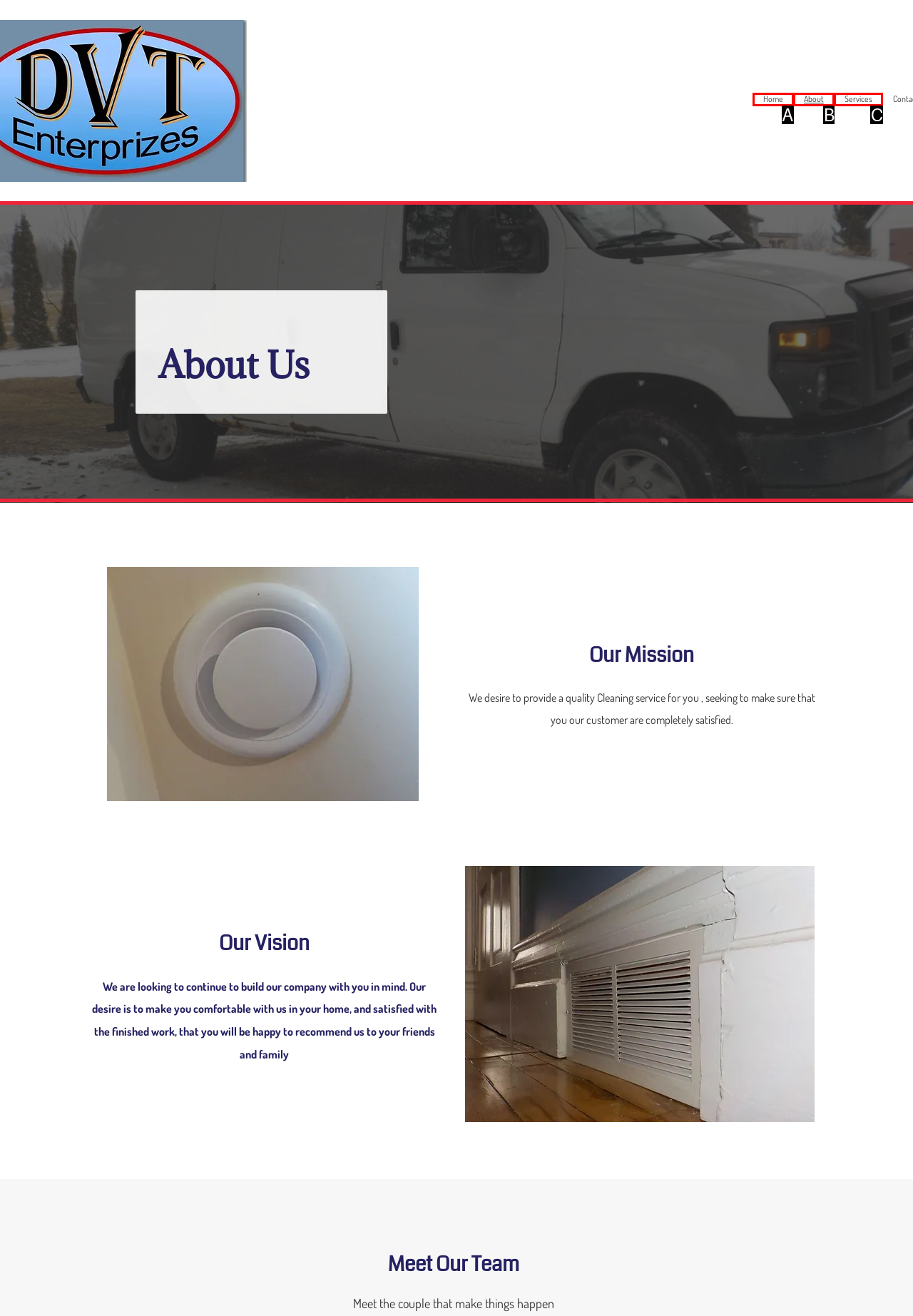Based on the element description: Home, choose the best matching option. Provide the letter of the option directly.

A